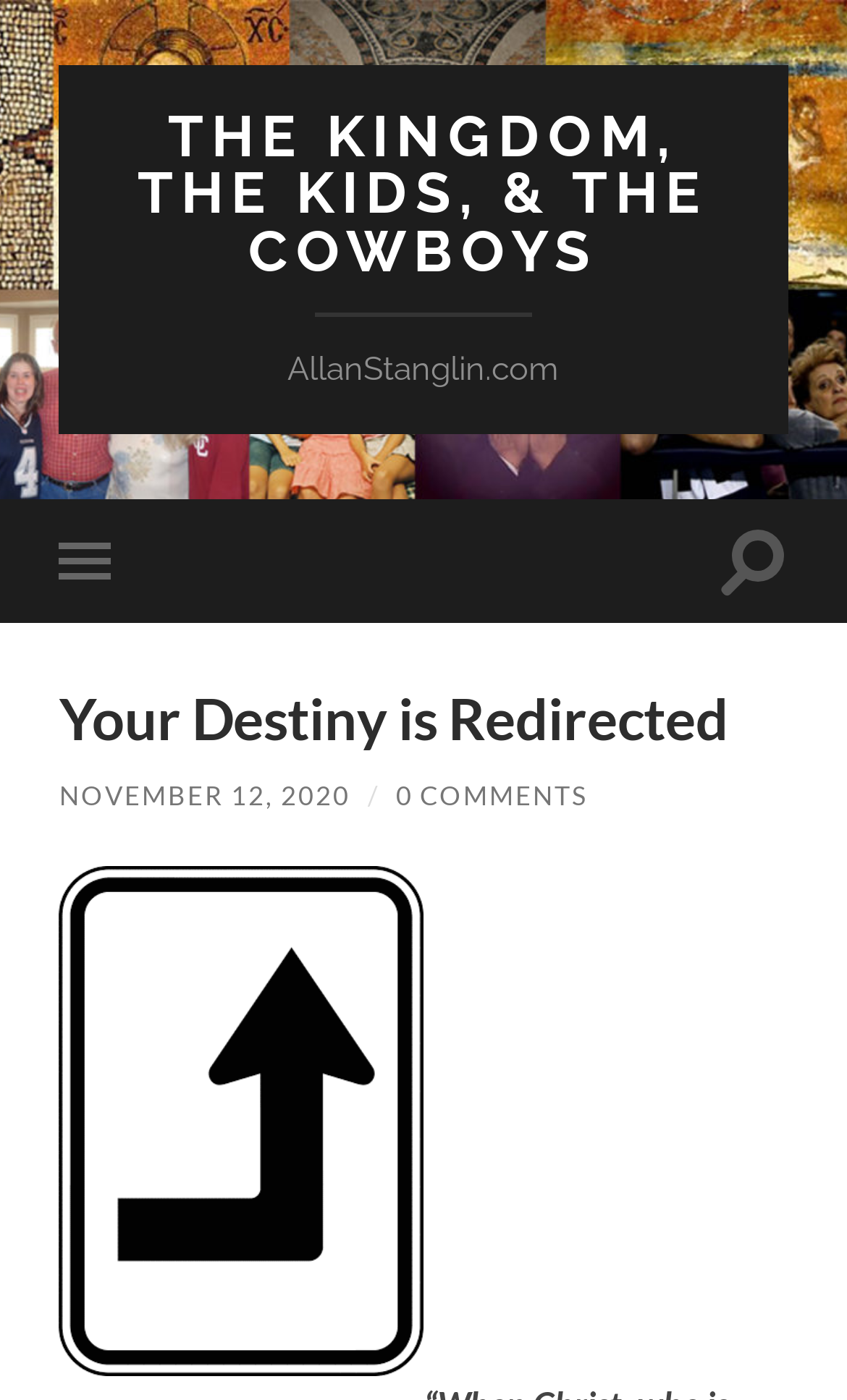Find the primary header on the webpage and provide its text.

Your Destiny is Redirected